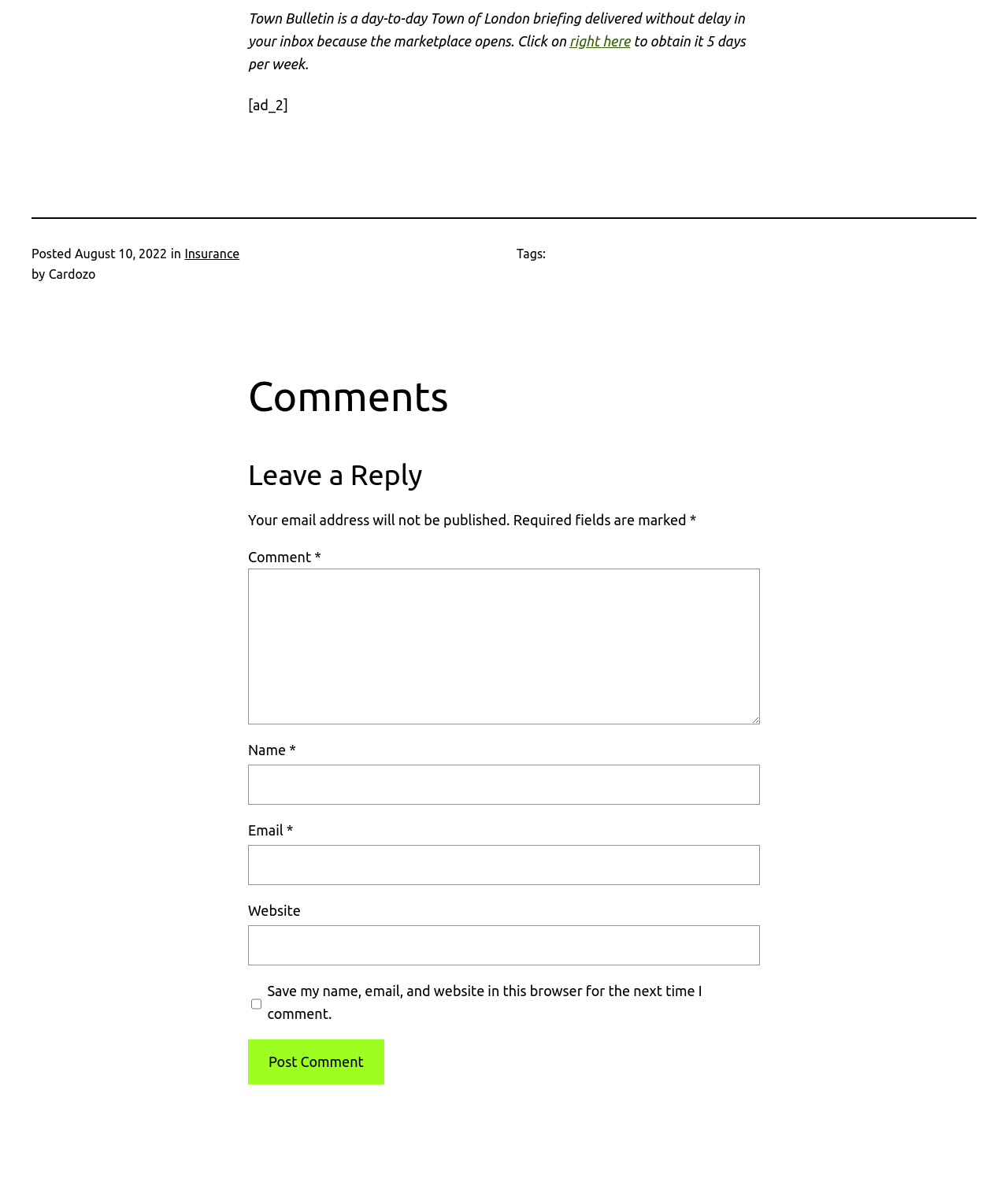Please specify the bounding box coordinates of the clickable section necessary to execute the following command: "Click on the 'right here' link to obtain the Town Bulletin".

[0.565, 0.027, 0.625, 0.04]